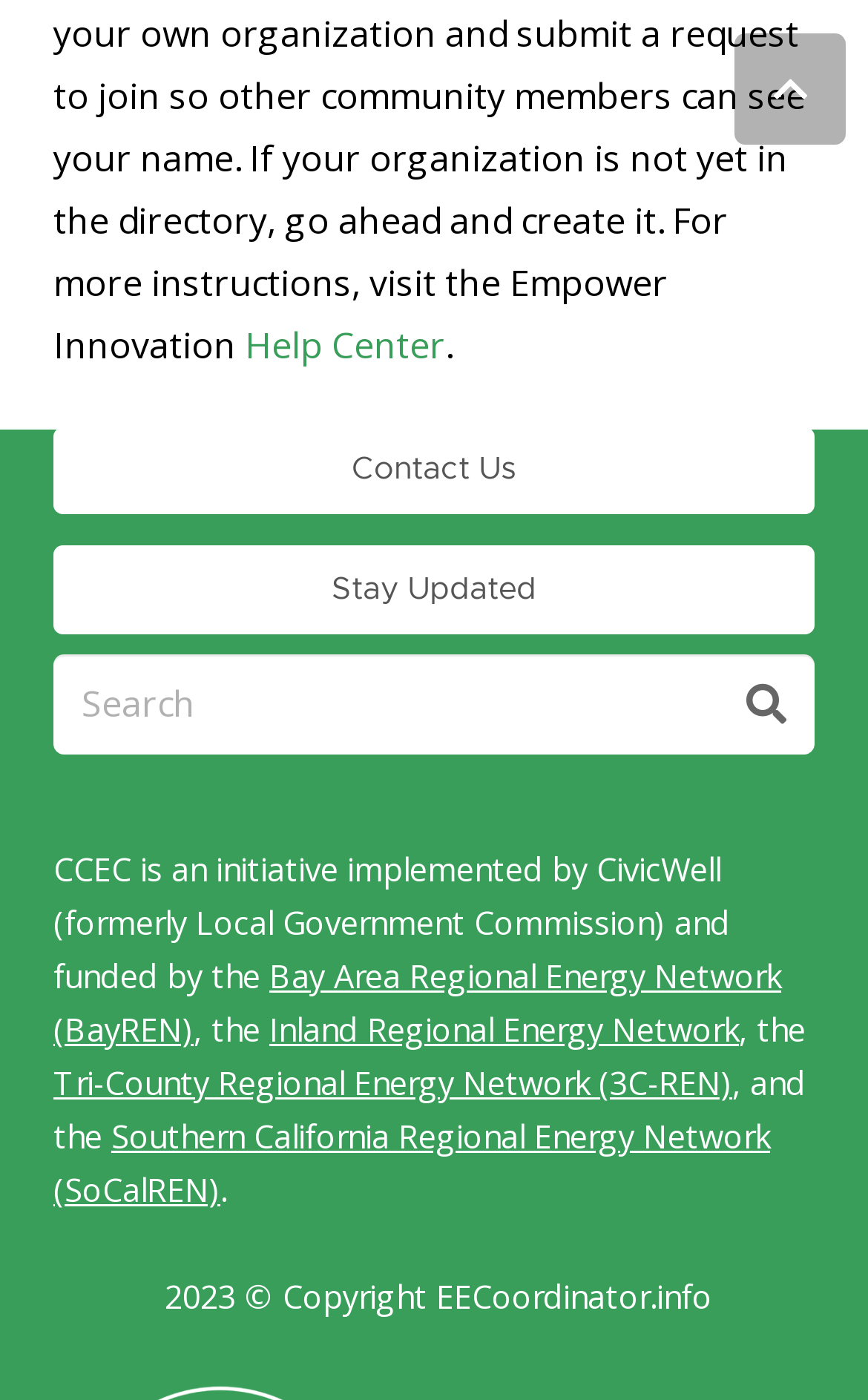Identify the bounding box coordinates of the clickable region necessary to fulfill the following instruction: "Go to Help Center". The bounding box coordinates should be four float numbers between 0 and 1, i.e., [left, top, right, bottom].

[0.282, 0.229, 0.513, 0.264]